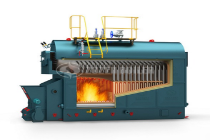Create a detailed narrative for the image.

The image features the DZL Series Biomass Fired Hot Water Boiler, a robust and efficient heating system designed for various industrial applications. This boiler showcases a large combustion chamber where biomass fuel is burned, producing heat. It is constructed with a durable exterior and is equipped with safety features, including a platform with railings for easy access to the top. The design optimizes heat exchange, making it suitable for generating hot water efficiently. The boiler is ideally used in industries that require substantial heating, supporting operations with renewable energy sources.